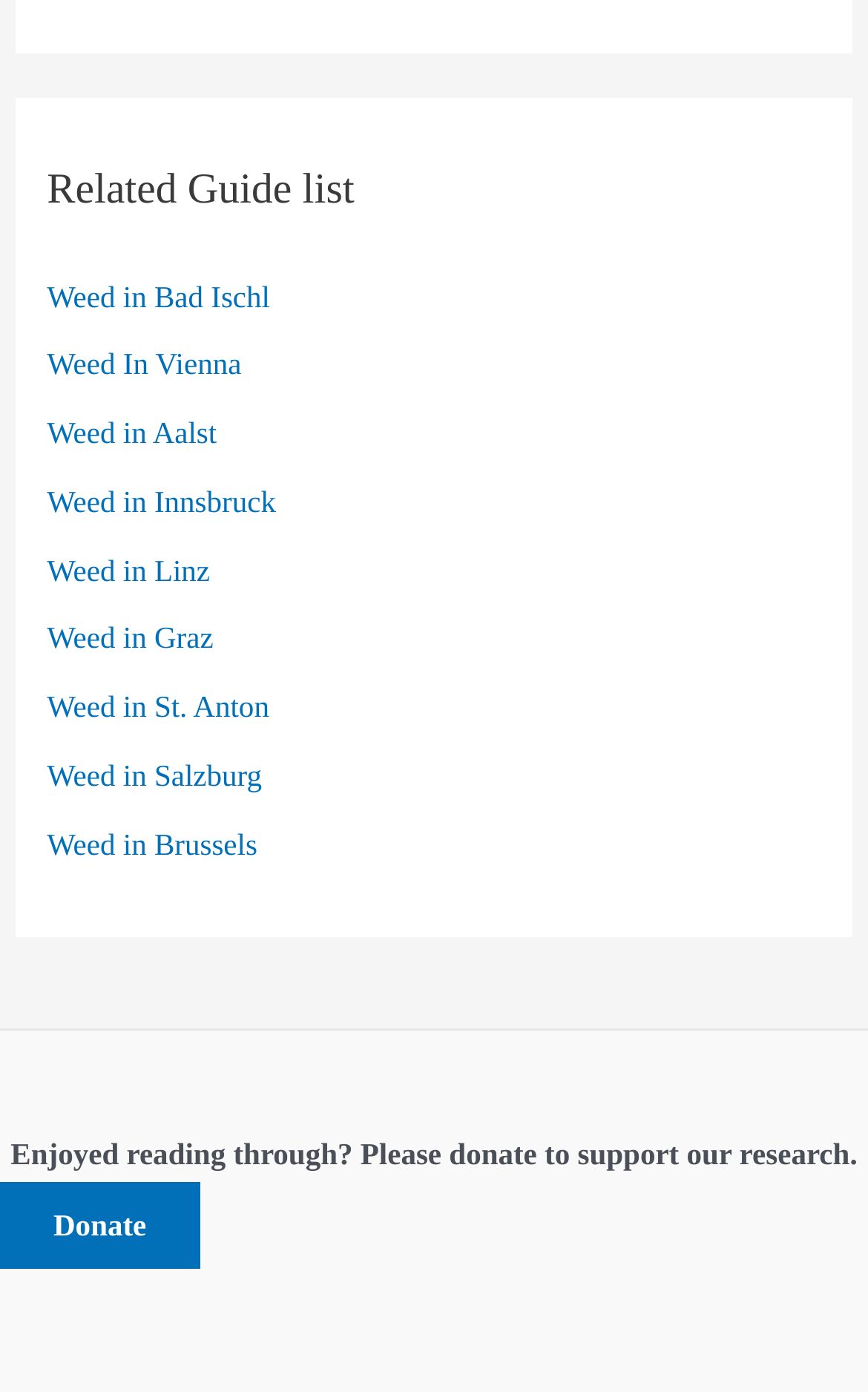Find the bounding box coordinates for the area that should be clicked to accomplish the instruction: "Read guide on Weed in Vienna".

[0.054, 0.25, 0.278, 0.274]